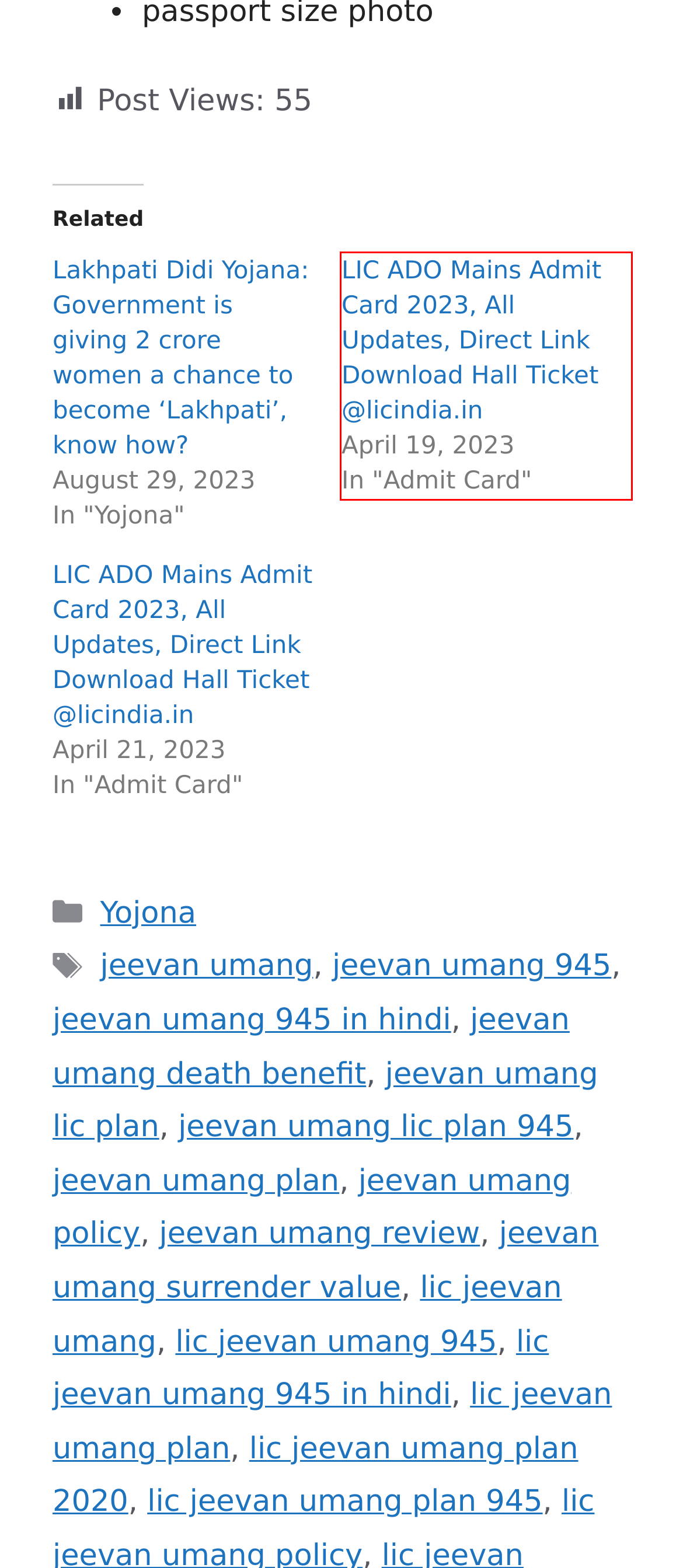Identify the text inside the red bounding box in the provided webpage screenshot and transcribe it.

LIC ADO Mains Admit Card 2023, All Updates, Direct Link Download Hall Ticket @licindia.in April 19, 2023 In "Admit Card"